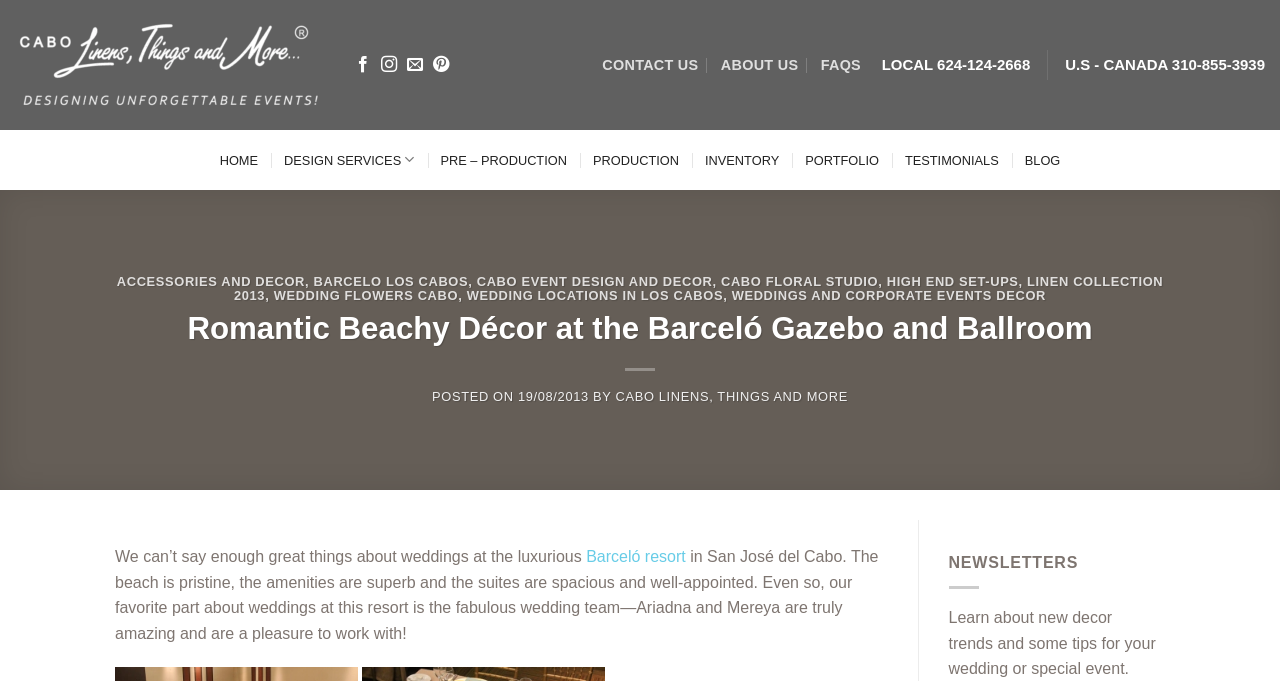Locate the bounding box of the user interface element based on this description: "Barcelo Los Cabos".

[0.245, 0.403, 0.366, 0.425]